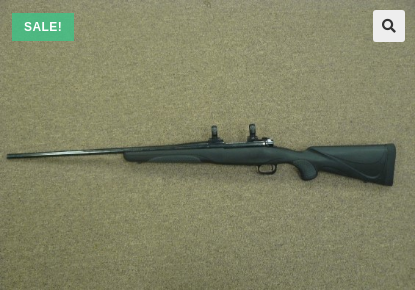Explain in detail what you see in the image.

This image features the Winchester Model 70 .223, a bolt-action rifle renowned for its precision and craftsmanship. The rifle is presented horizontally, displaying its sleek black finish and mounted scope, indicative of its suitability for both hunting and competitive shooting. The background is a simple, neutral-toned carpet, emphasizing the rifle's design. In the upper left corner, a prominent "SALE!" badge indicates that this firearm is currently available at a discounted price, making it an enticing option for potential buyers. The overall presentation suggests a focus on quality and reliability, appealing to enthusiasts and collectors alike.